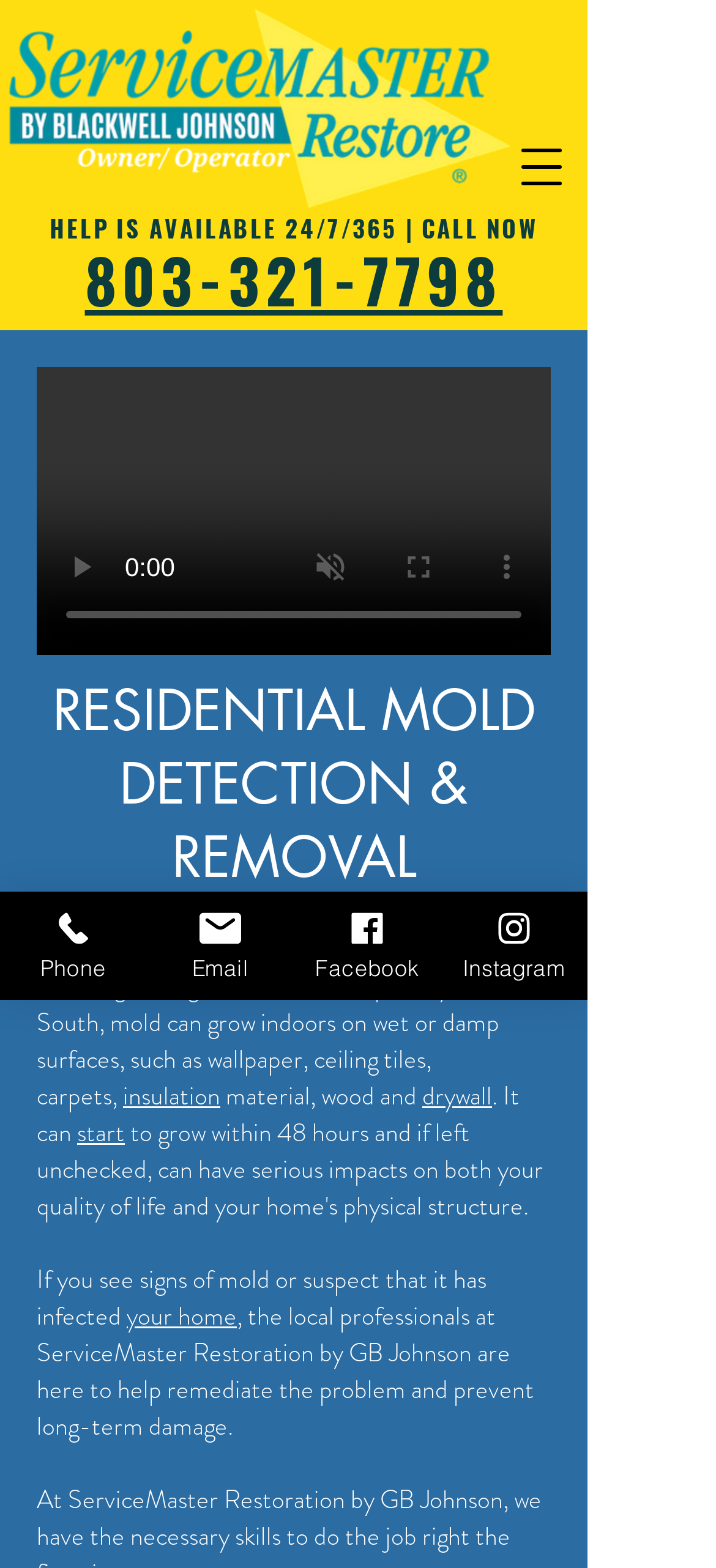Please give a concise answer to this question using a single word or phrase: 
What is the phone number for emergency services?

803-321-7798